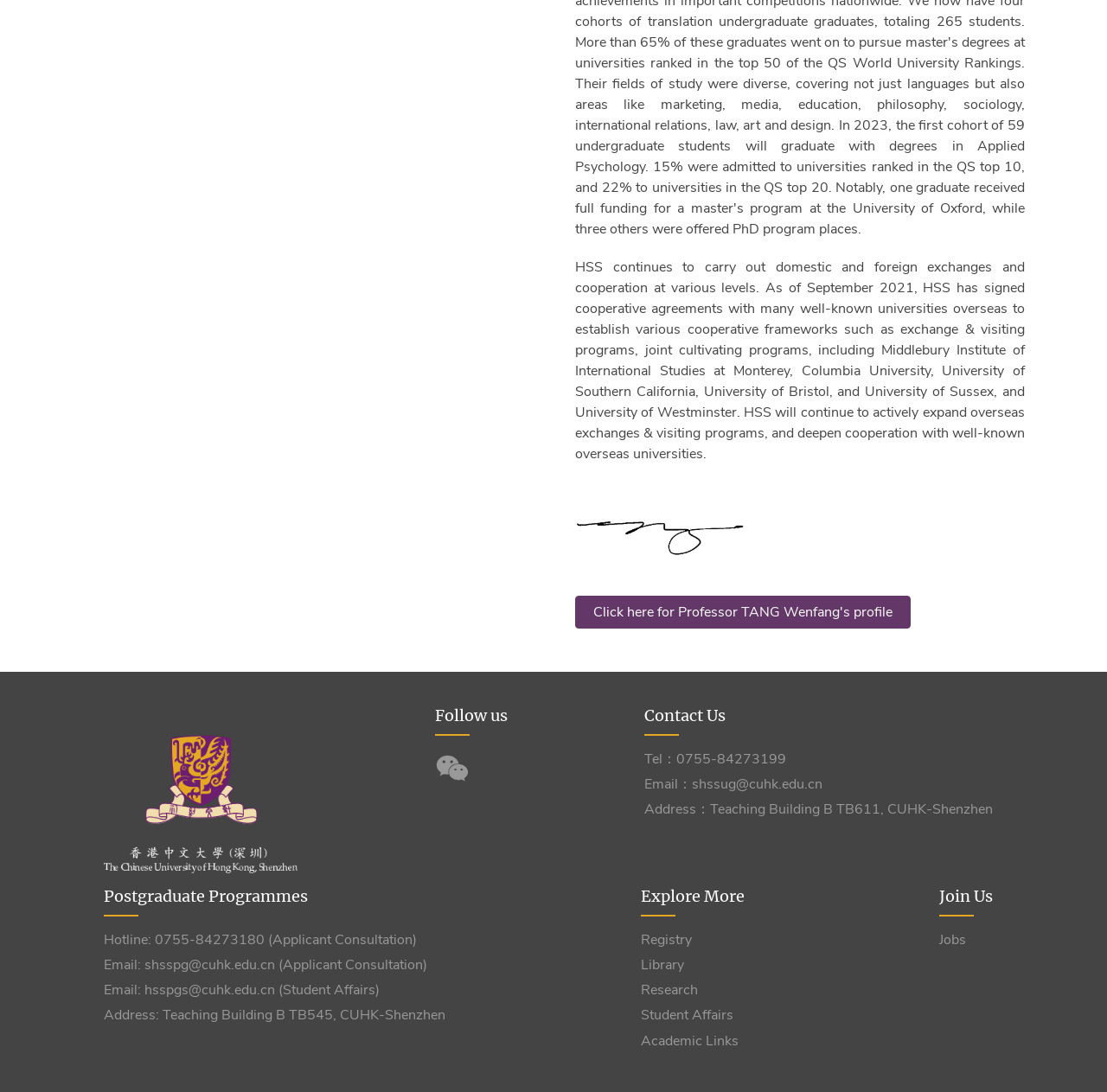Please provide a brief answer to the question using only one word or phrase: 
What is the hotline for applicant consultation?

0755-84273180